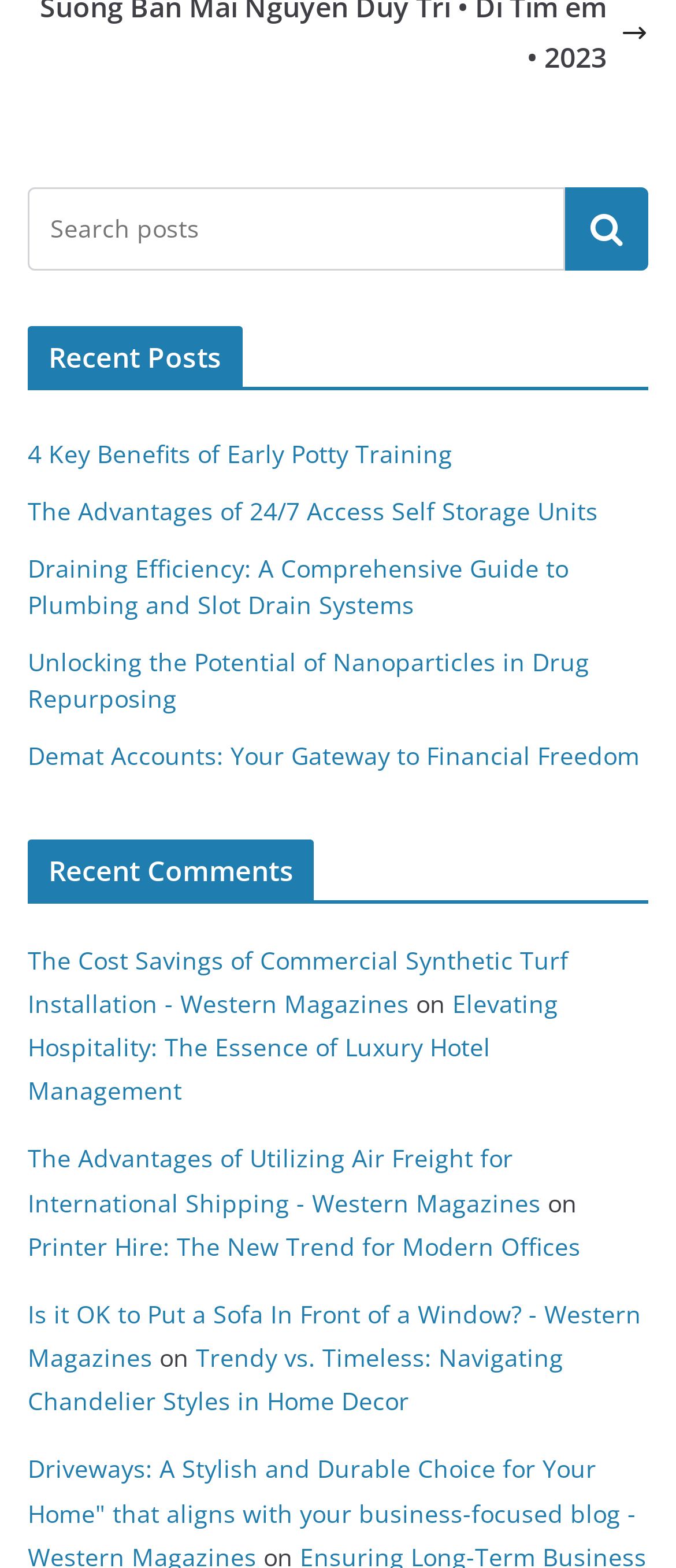Please identify the coordinates of the bounding box for the clickable region that will accomplish this instruction: "click on the link about chandelier styles".

[0.041, 0.855, 0.833, 0.904]